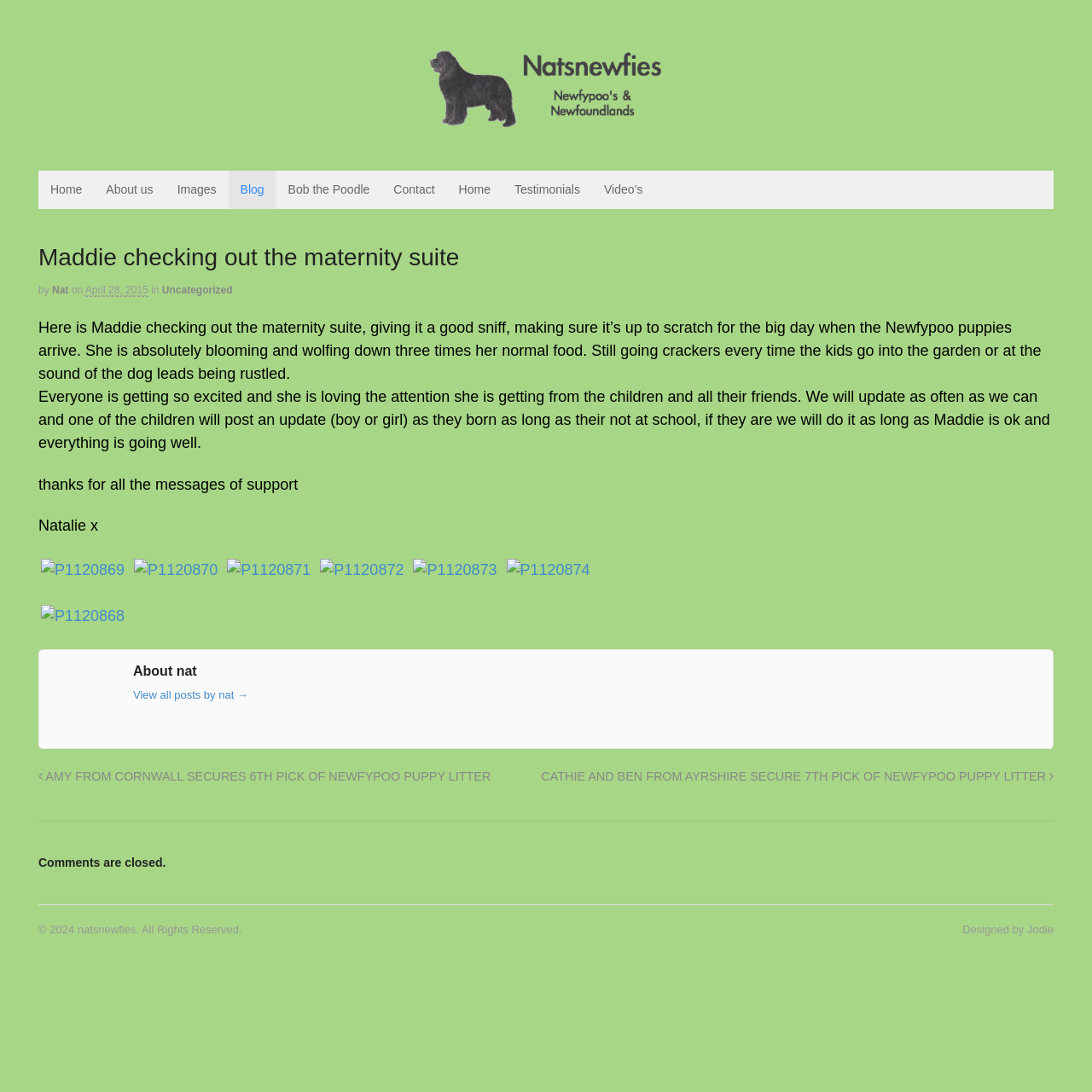Could you determine the bounding box coordinates of the clickable element to complete the instruction: "Check the 'About us' page"? Provide the coordinates as four float numbers between 0 and 1, i.e., [left, top, right, bottom].

[0.086, 0.156, 0.151, 0.191]